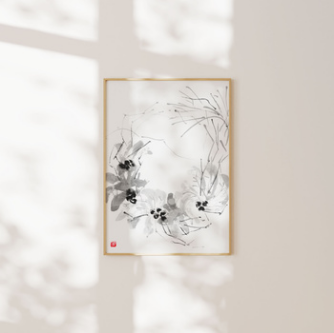What color is the wall behind the artwork?
Based on the visual content, answer with a single word or a brief phrase.

Light-colored